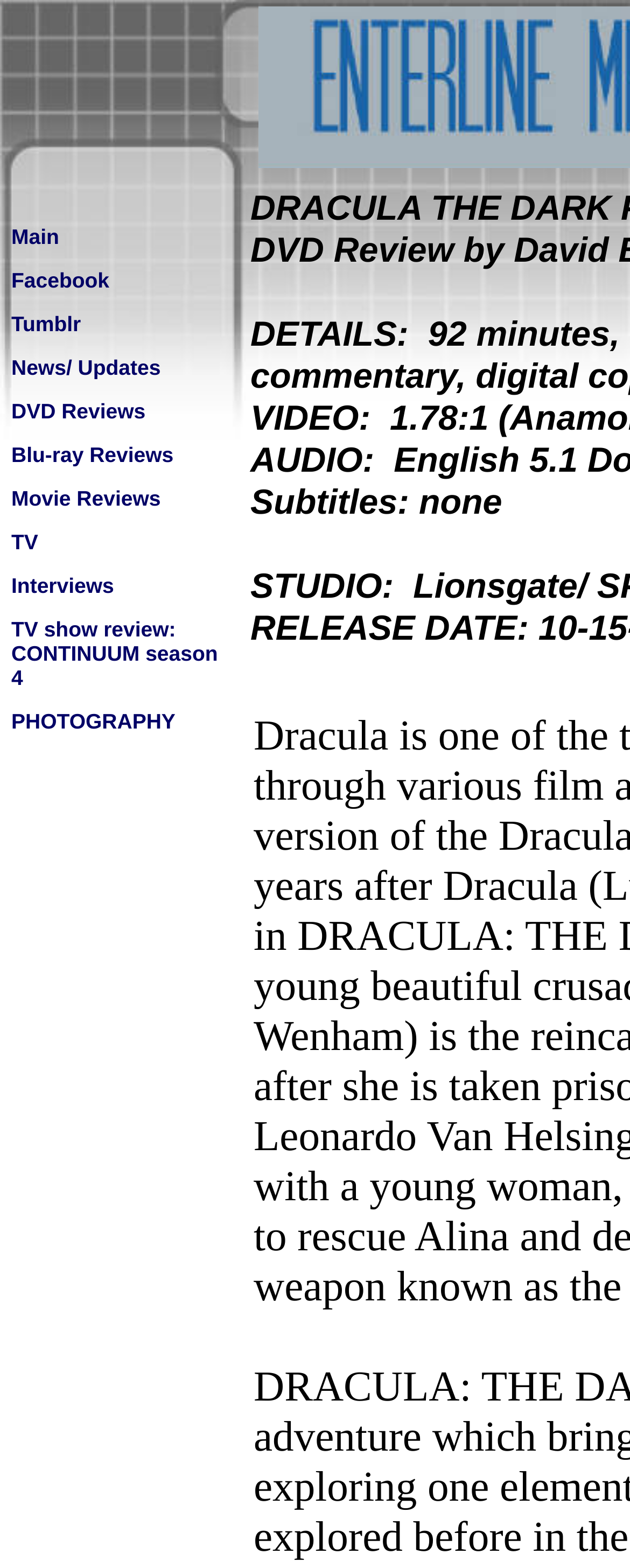Please respond in a single word or phrase: 
How many links are there in the main table?

11